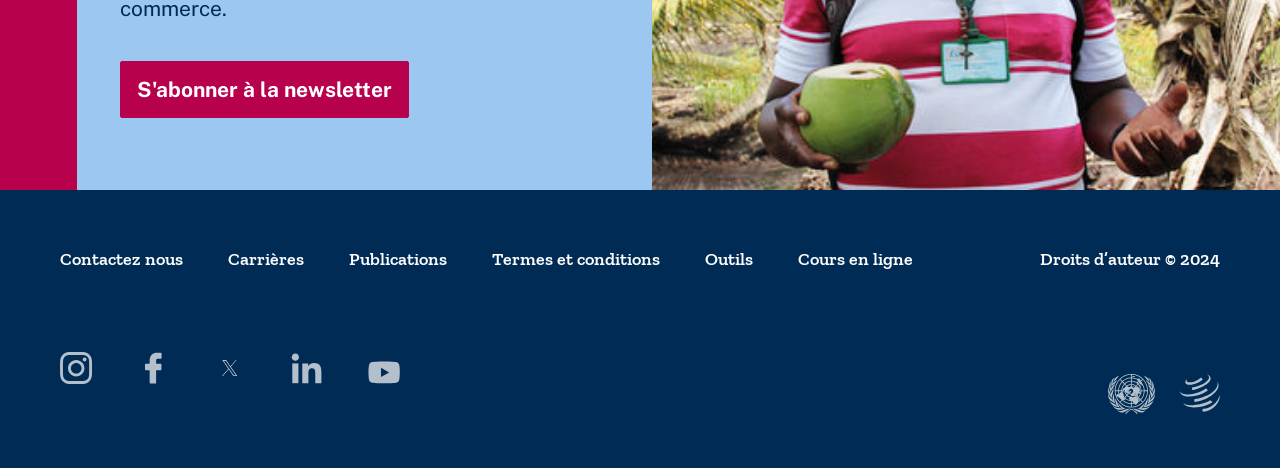Bounding box coordinates are specified in the format (top-left x, top-left y, bottom-right x, bottom-right y). All values are floating point numbers bounded between 0 and 1. Please provide the bounding box coordinate of the region this sentence describes: WTO

[0.866, 0.8, 0.902, 0.885]